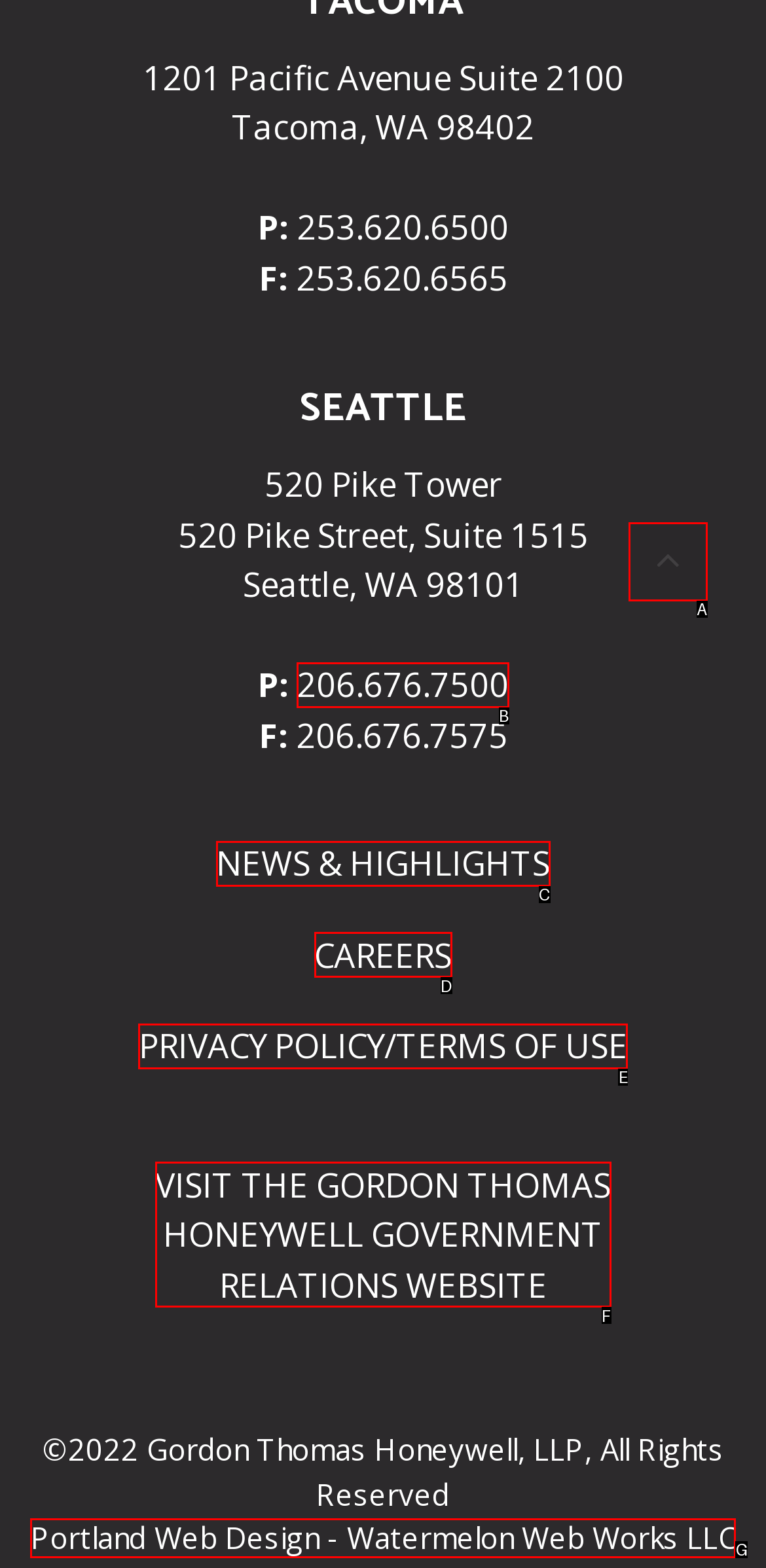Select the HTML element that corresponds to the description: News & Highlights. Answer with the letter of the matching option directly from the choices given.

C